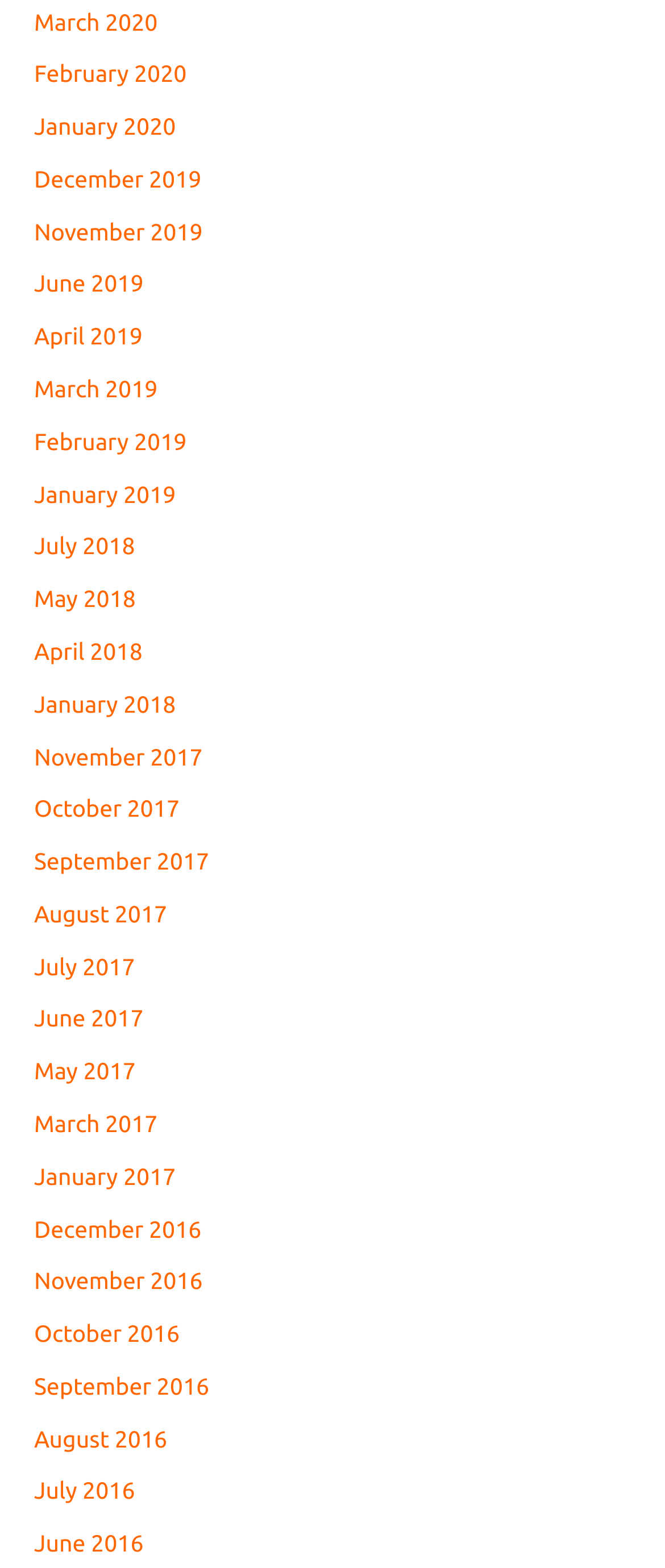Using floating point numbers between 0 and 1, provide the bounding box coordinates in the format (top-left x, top-left y, bottom-right x, bottom-right y). Locate the UI element described here: February 2020

[0.051, 0.038, 0.281, 0.056]